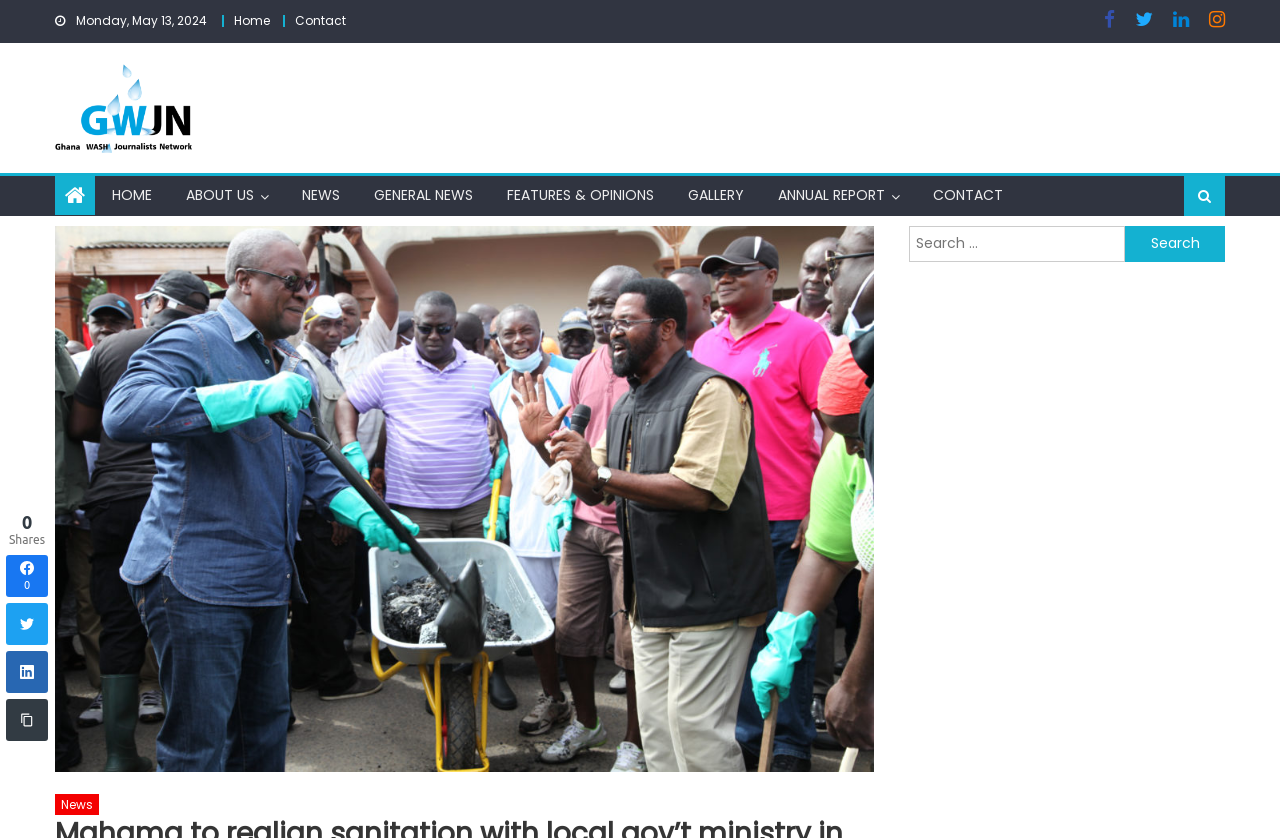Please find the bounding box coordinates of the element that needs to be clicked to perform the following instruction: "Click on the 'How To DoorDash For The First Time' link". The bounding box coordinates should be four float numbers between 0 and 1, represented as [left, top, right, bottom].

None